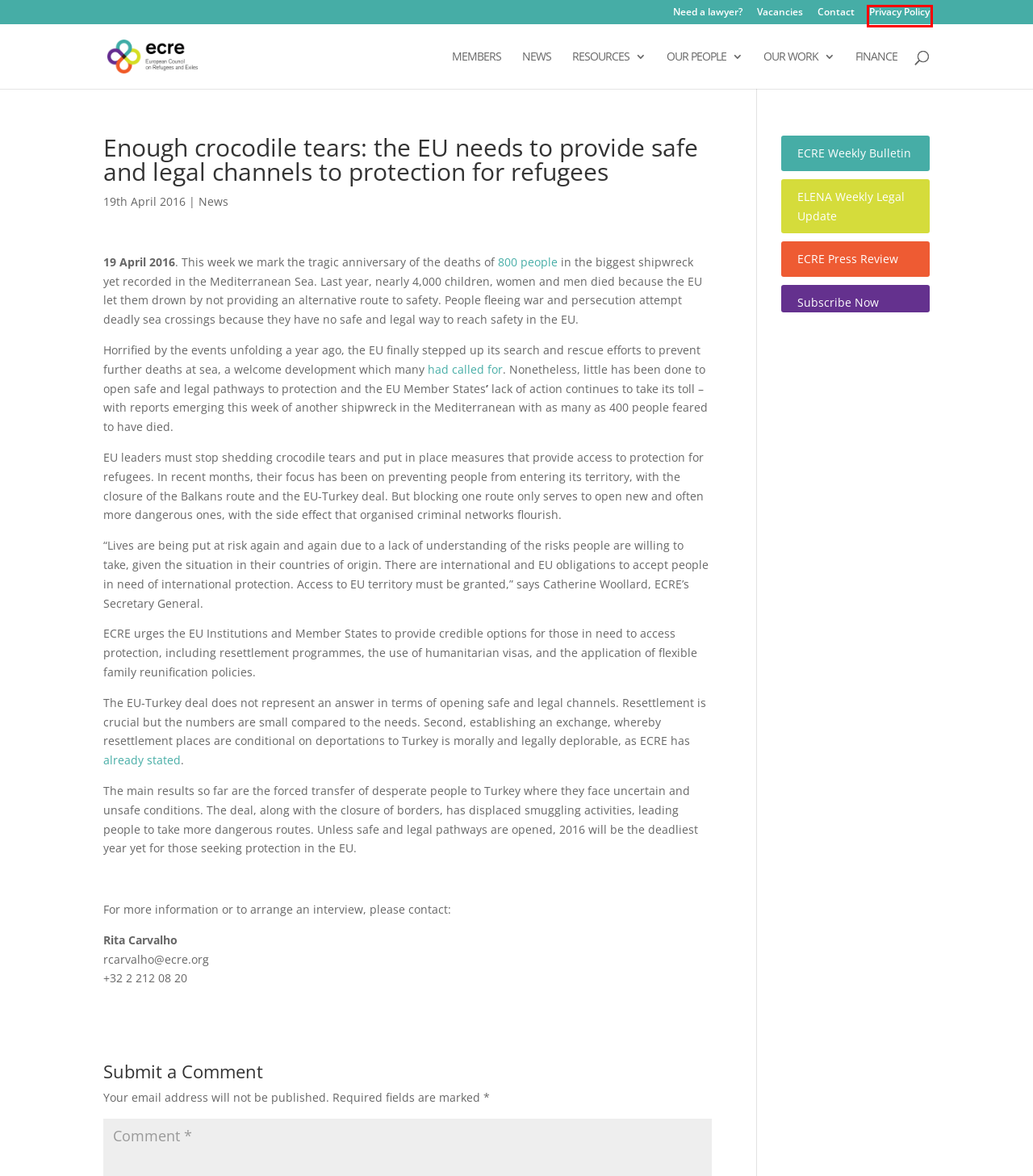Analyze the webpage screenshot with a red bounding box highlighting a UI element. Select the description that best matches the new webpage after clicking the highlighted element. Here are the options:
A. Need a lawyer? | European Council on Refugees and Exiles (ECRE)
B. FINANCE | European Council on Refugees and Exiles (ECRE)
C. European Council on Refugees and Exiles
D. ECRE Weekly Bulletin | European Council on Refugees and Exiles (ECRE)
E. European Council on Refugees and Exiles (ECRE) |
F. Data Protection: ECRE’s Privacy Policy and Guidance | European Council on Refugees and Exiles (ECRE)
G. ECRE Press Review | European Council on Refugees and Exiles (ECRE)
H. Vacancies | European Council on Refugees and Exiles (ECRE)

F